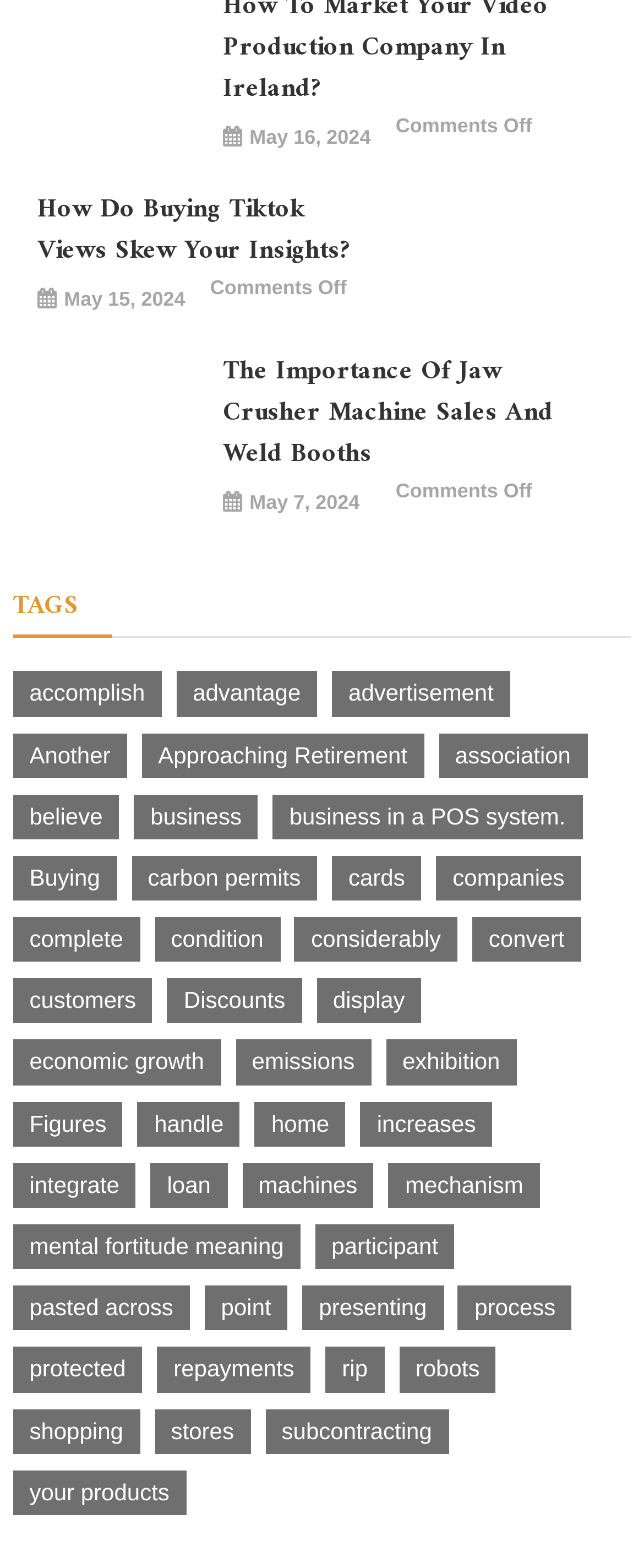Identify the bounding box coordinates for the UI element described as follows: business in a POS system.. Use the format (top-left x, top-left y, bottom-right x, bottom-right y) and ensure all values are floating point numbers between 0 and 1.

[0.424, 0.507, 0.904, 0.535]